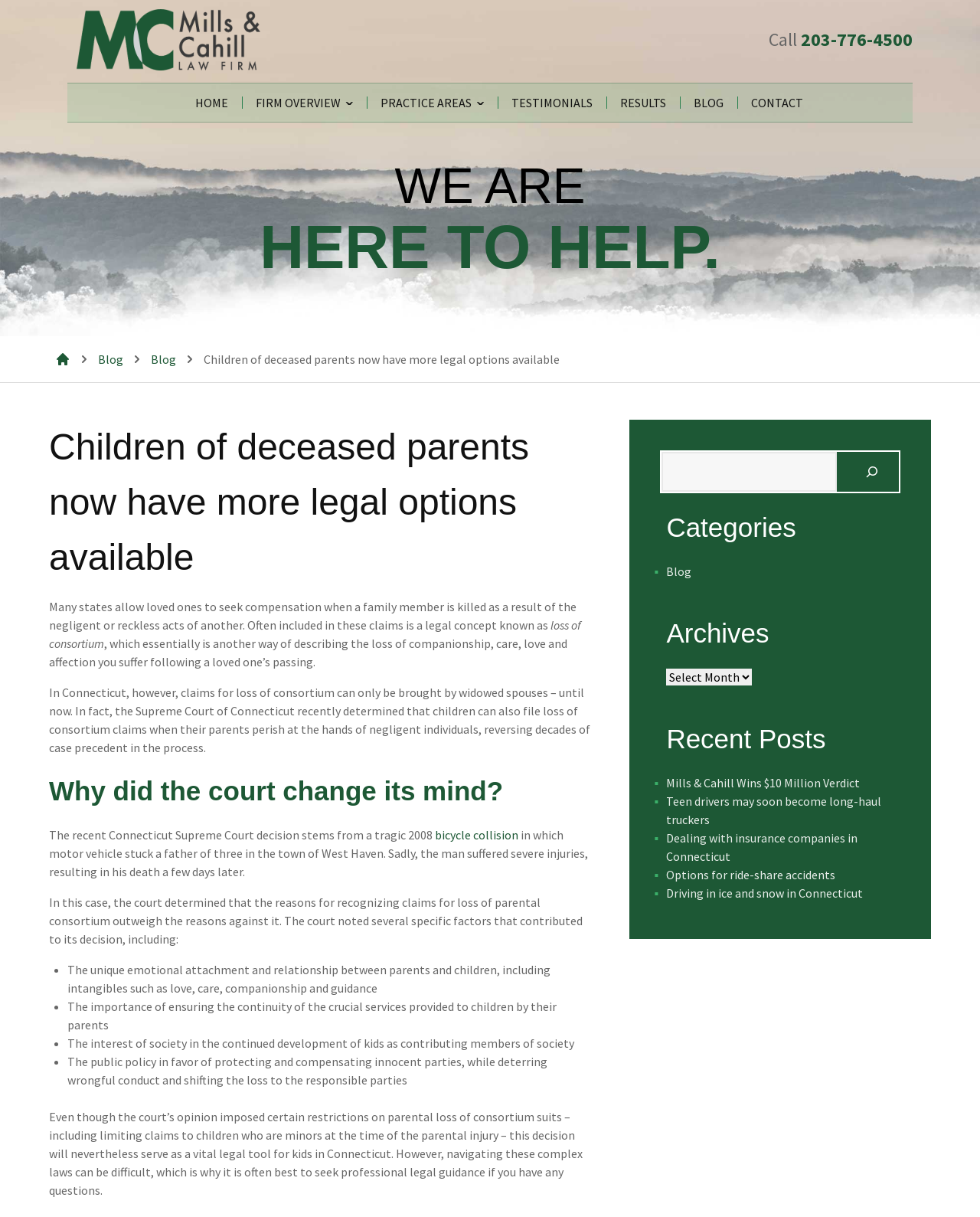What is the purpose of the search box? Observe the screenshot and provide a one-word or short phrase answer.

To search the website